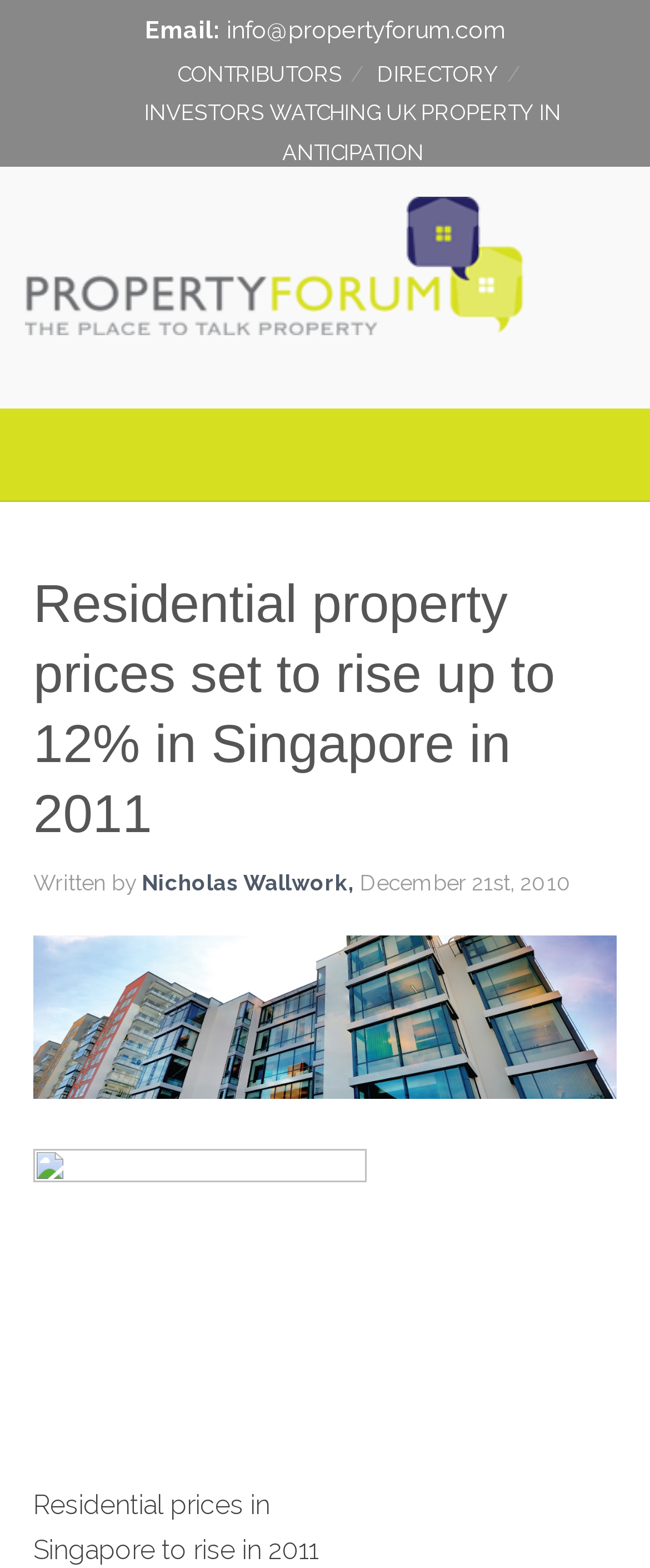Elaborate on the information and visuals displayed on the webpage.

The webpage appears to be an article from an investment property forum, with a focus on residential property prices in Singapore. At the top of the page, there is a section with an email address and links to contributors and a directory. Below this, there is a prominent link to an article titled "Residential property prices set to rise up to 12% in Singapore in 2011 - Investment Property Forum", accompanied by an image.

To the left of this link, there is a navigation menu with links to "HOME" and other pages. The "HOME" link is followed by a header section that contains the article title "Residential property prices set to rise up to 12% in Singapore in 2011" and information about the author, Nicholas Wallwork, and the publication date, December 21st, 2010.

Below the header section, there is an image with a caption, and a brief summary of the article, "Residential prices in Singapore to rise in 2011". The article itself is not fully described in the accessibility tree, but the meta description suggests that it discusses a positive economic outlook and supply shortages leading to an increase in private residential property prices in Singapore by 5 to 12% in 2011, according to analysts.